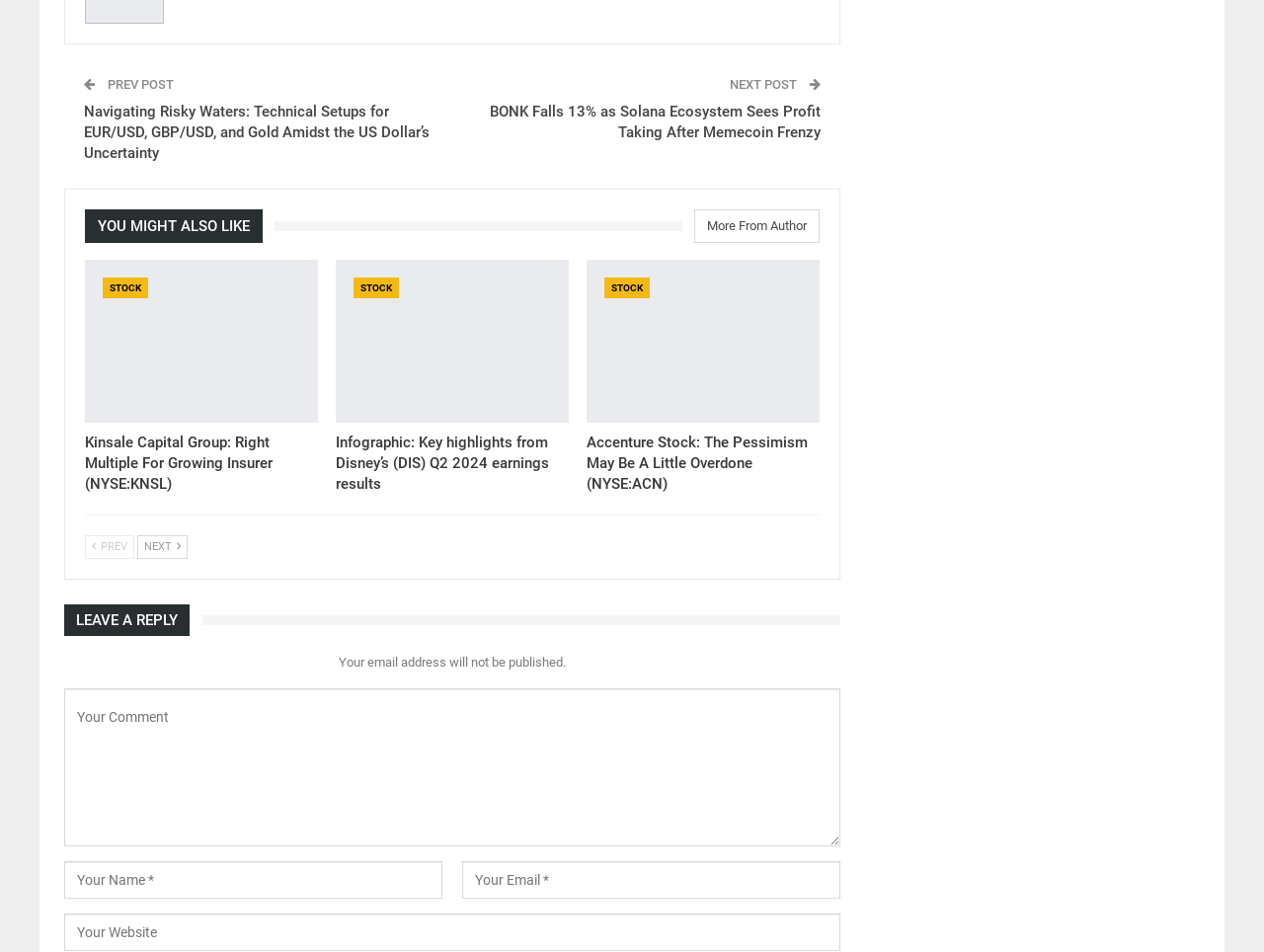Respond with a single word or phrase to the following question:
How many articles are listed under 'YOU MIGHT ALSO LIKE'?

4